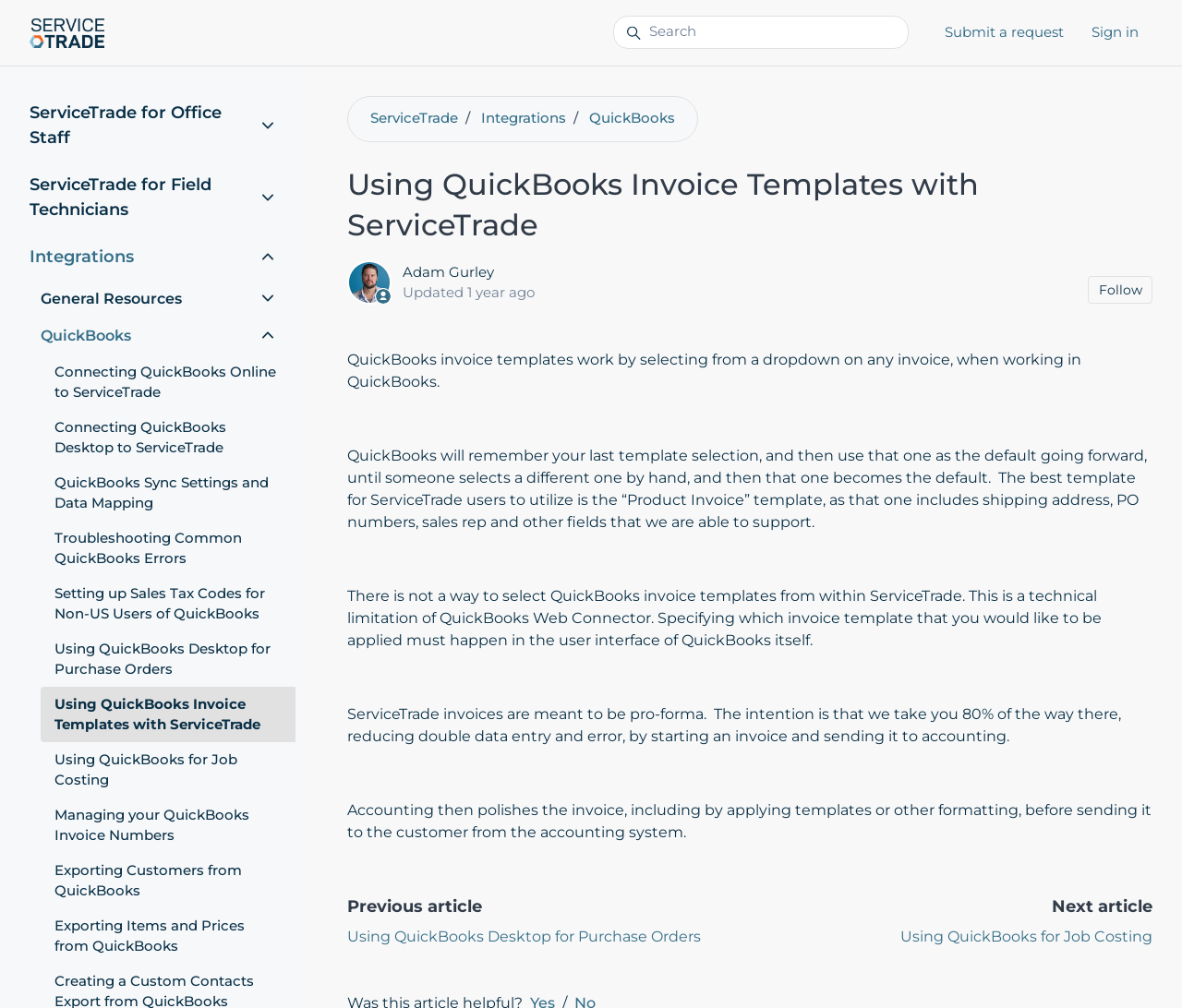What is the recommended invoice template for ServiceTrade users?
Please provide a detailed and thorough answer to the question.

The webpage suggests that the best template for ServiceTrade users to utilize is the “Product Invoice” template, as that one includes shipping address, PO numbers, sales rep and other fields that ServiceTrade is able to support.